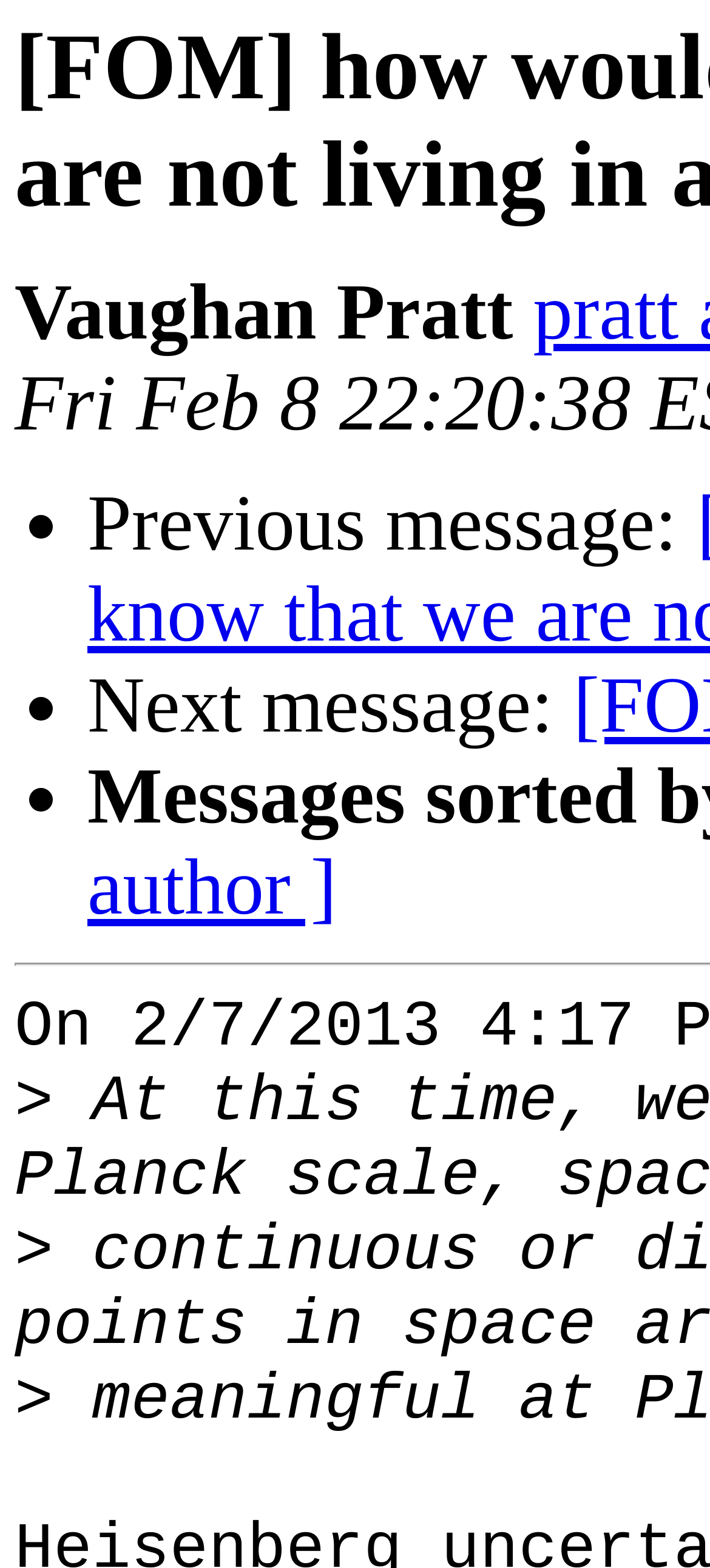What is the main heading of this webpage? Please extract and provide it.

[FOM] how would a physicist know that we are not living in a Skolem hull?